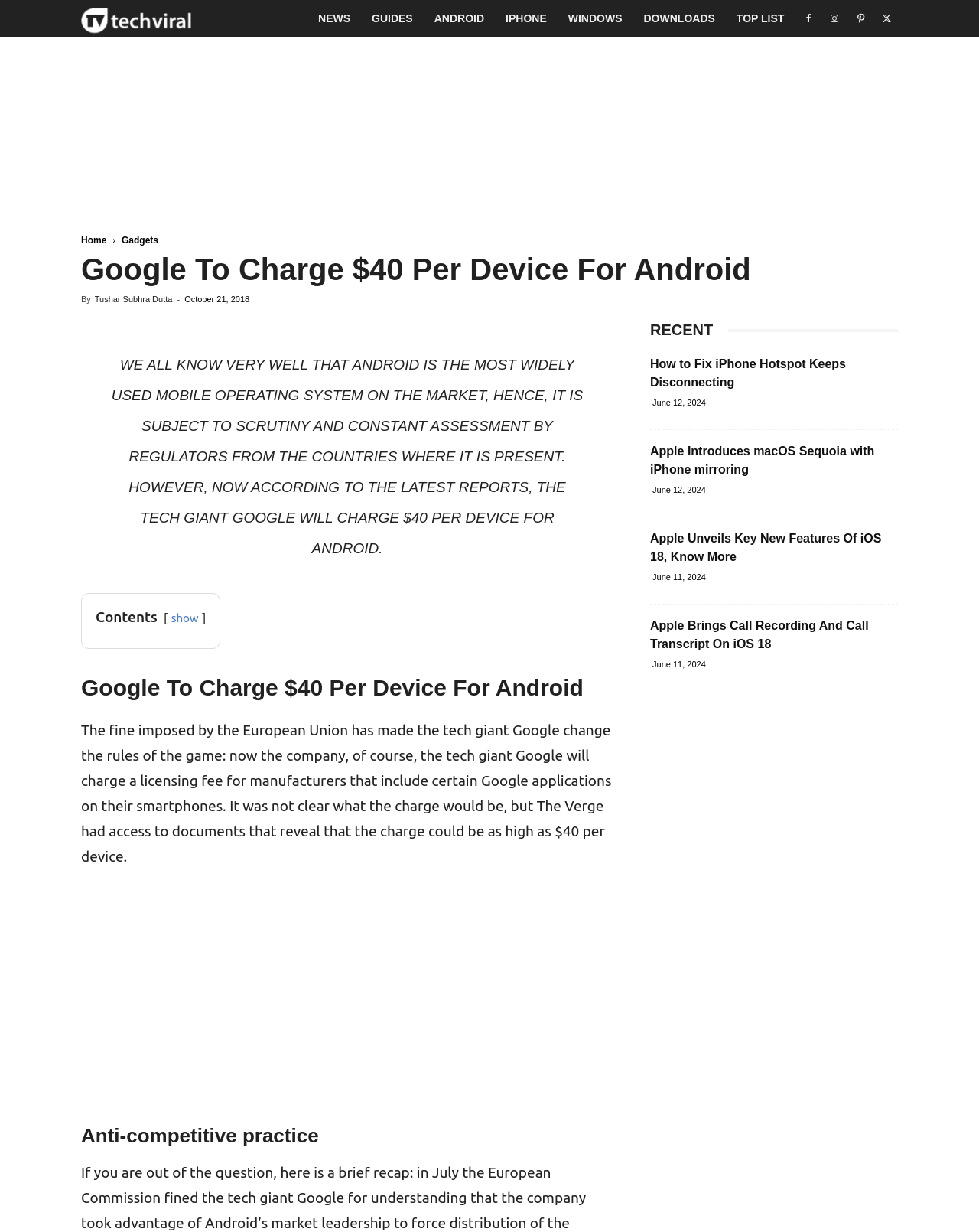What are the categories listed on the top navigation bar?
Please provide a single word or phrase answer based on the image.

NEWS, GUIDES, ANDROID, IPHONE, WINDOWS, DOWNLOADS, TOP LIST